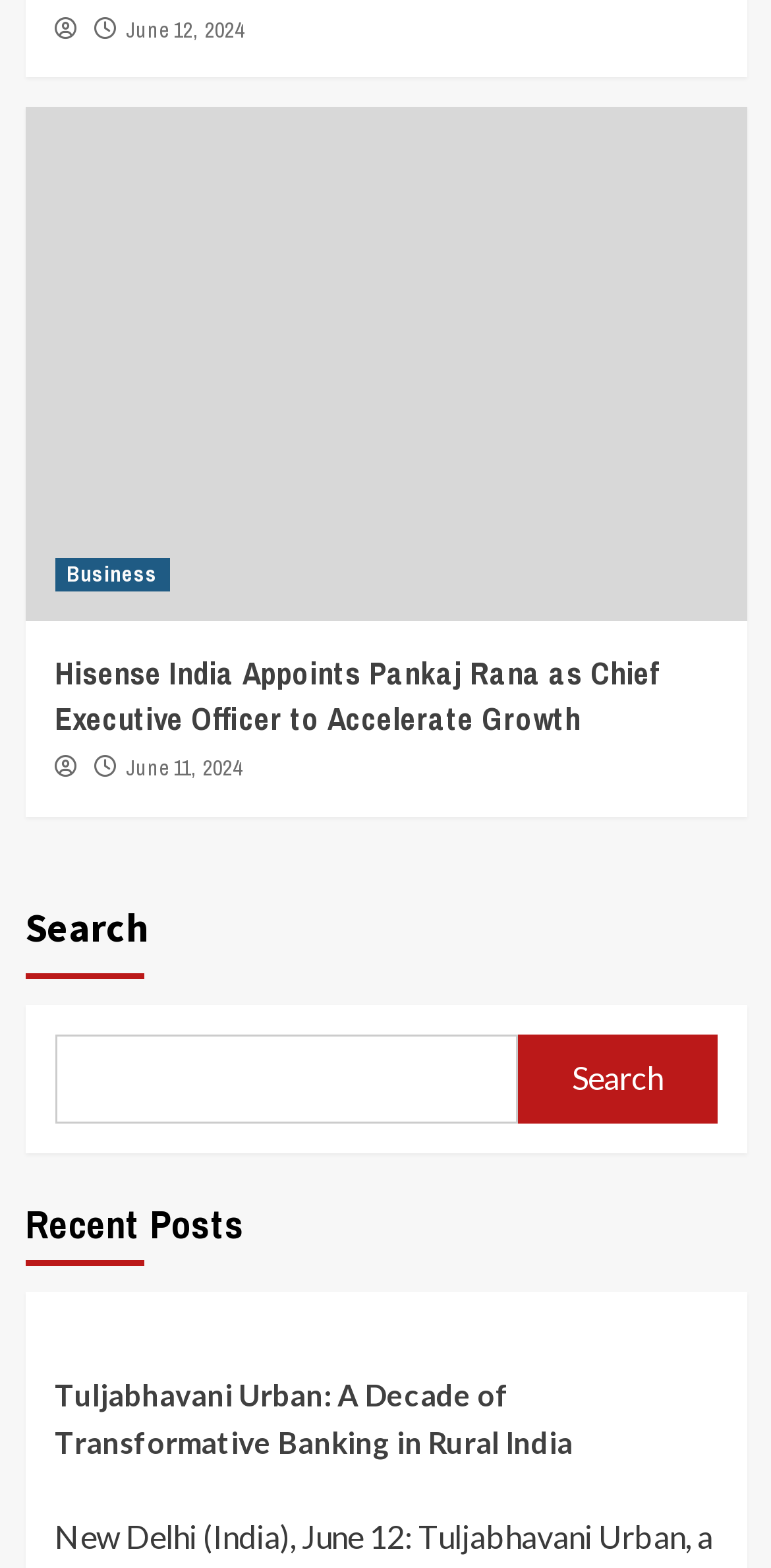Using the webpage screenshot, find the UI element described by June 11, 2024. Provide the bounding box coordinates in the format (top-left x, top-left y, bottom-right x, bottom-right y), ensuring all values are floating point numbers between 0 and 1.

[0.163, 0.481, 0.314, 0.498]